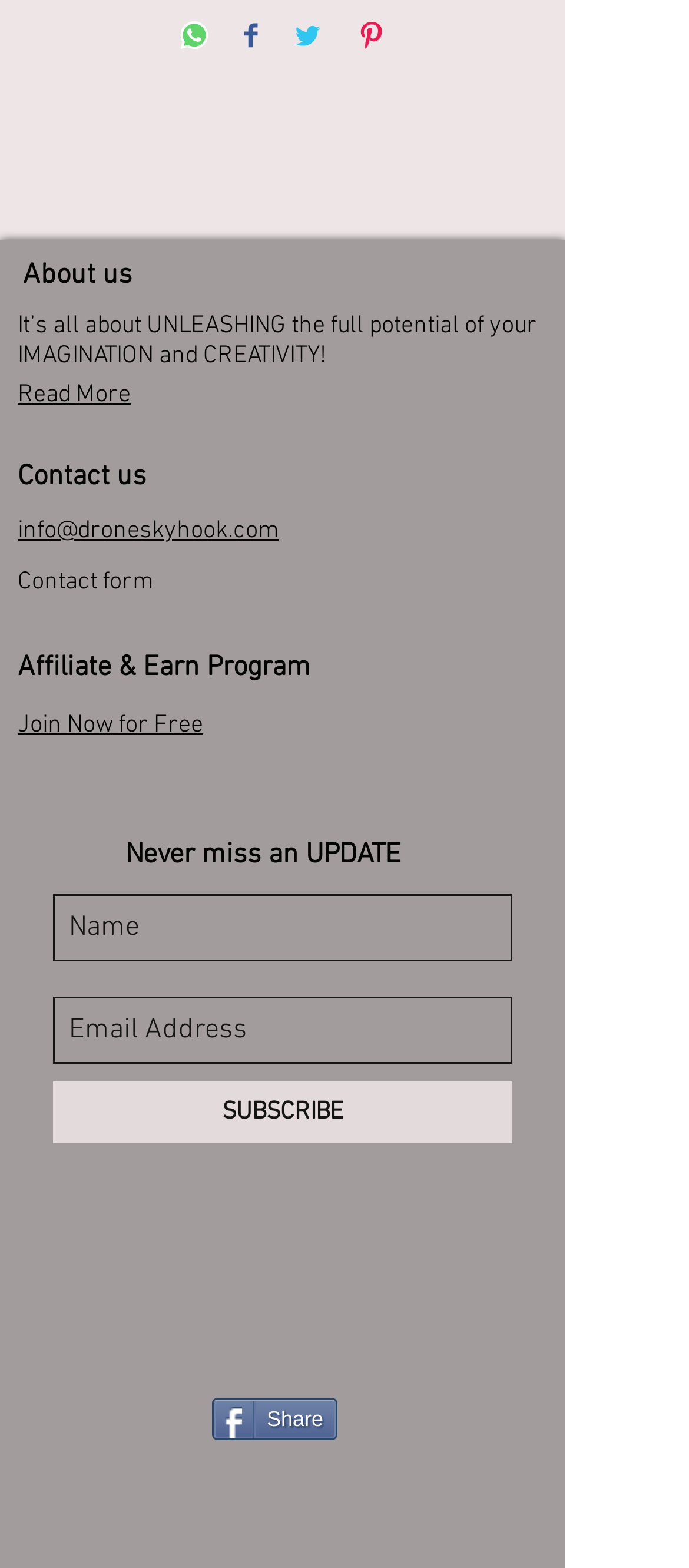What is the purpose of the 'Slideshow' region?
Using the image as a reference, answer with just one word or a short phrase.

Subscription